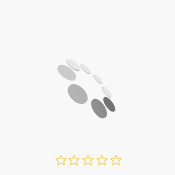What colors are featured in the wedding decor?
Using the image as a reference, give an elaborate response to the question.

The caption highlights the rich contrast of gold and black tones in the wedding decor item, indicating that these two colors are the primary features of the design.